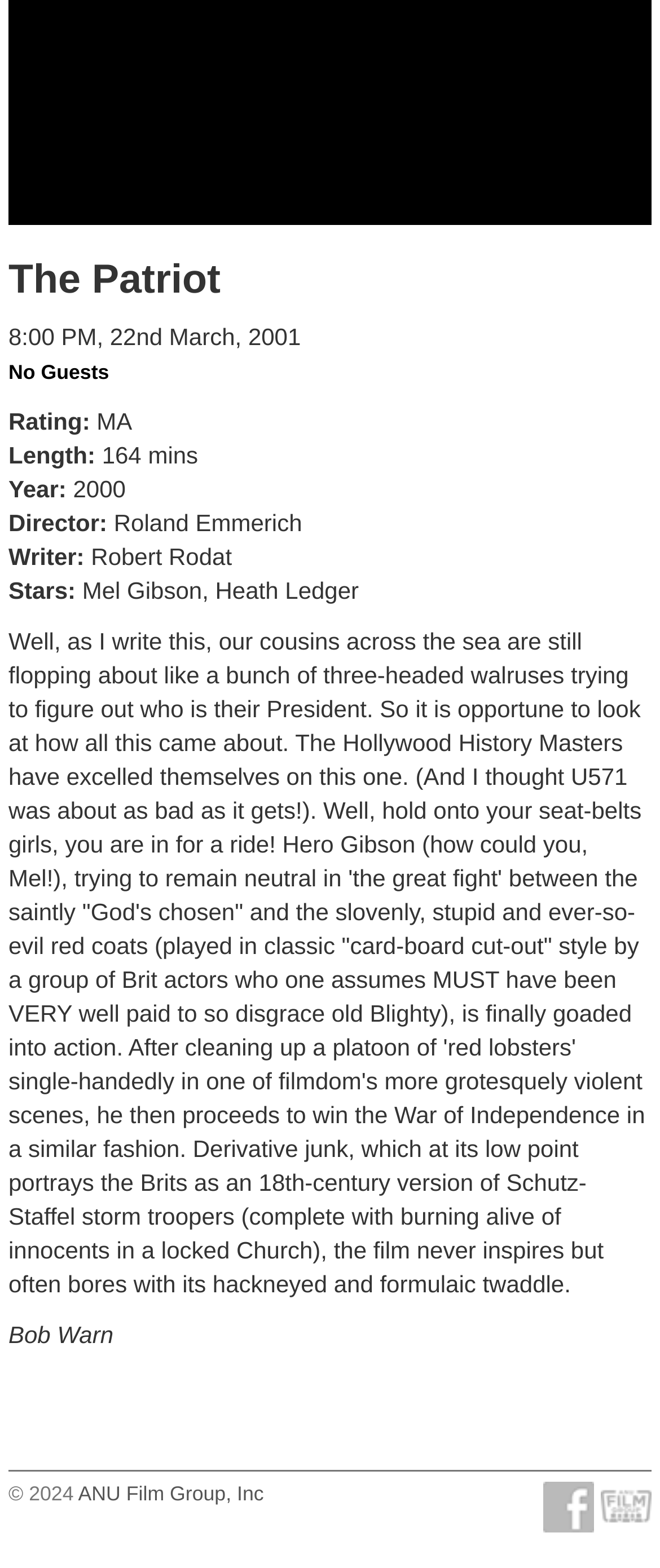Please reply to the following question with a single word or a short phrase:
What is the rating of the movie?

MA